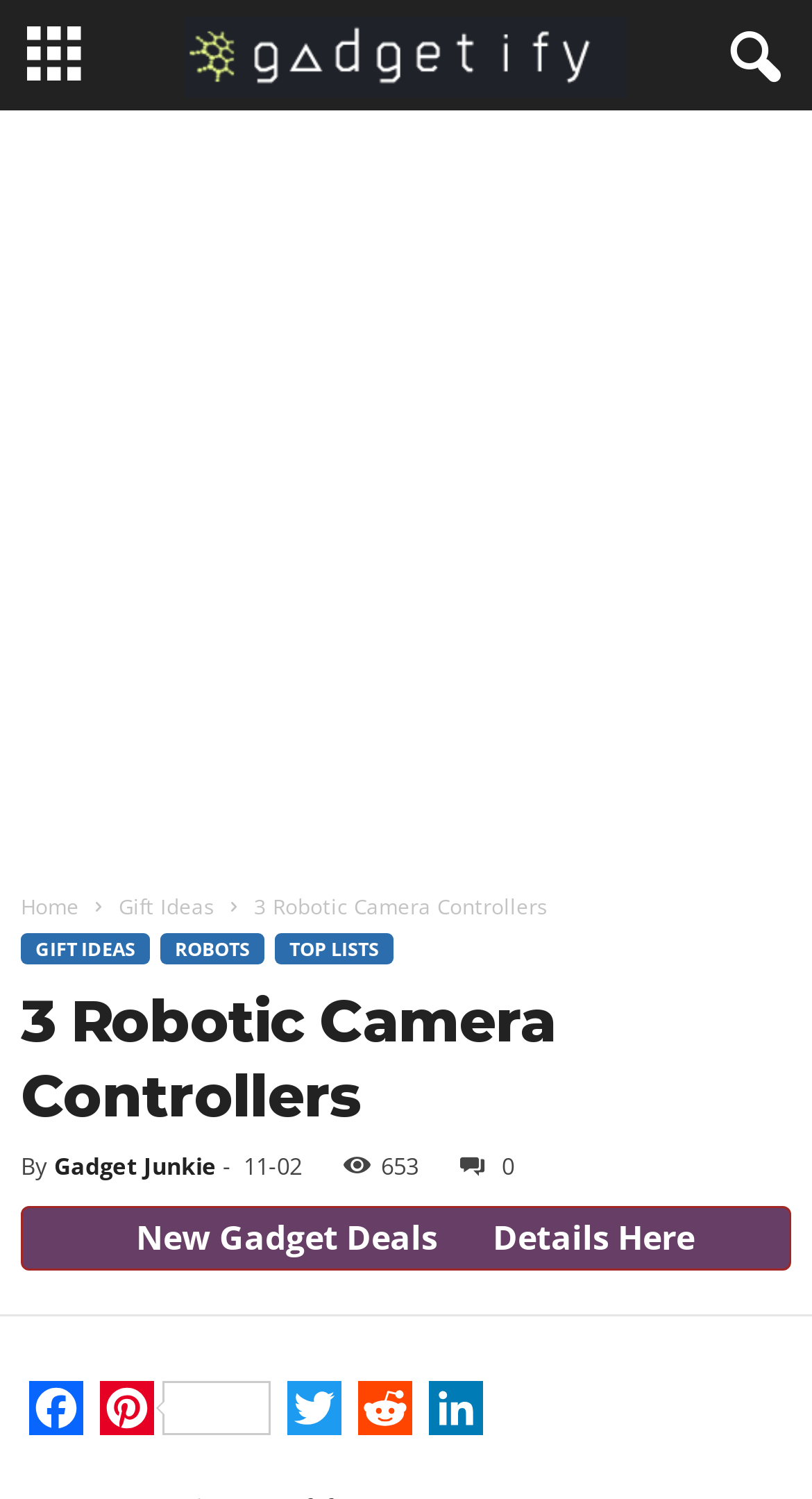Create an in-depth description of the webpage, covering main sections.

This webpage is about "3 Robotic Camera Controllers". At the top, there is a layout table that spans the entire width of the page. Below it, there is an insertion element that takes up most of the page's height. Within this insertion element, there is an iframe that contains various links and text elements.

On the top-left of the iframe, there are links to "Home", "Gift Ideas", and other categories. Below these links, there is a heading that reads "3 Robotic Camera Controllers". Underneath the heading, there is a section with the author's name, "Gadget Junkie", and the date "11-02". There is also a time element and a link with a share icon.

Further down, there is a link to "New Gadget Deals" with an arrow icon pointing to the right. Below this link, there are social media links to Facebook, Pinterest, Twitter, Reddit, and LinkedIn, aligned horizontally.

There is no prominent image on the page, but there is a small arrow icon within the "New Gadget Deals" link. The overall content of the page appears to be related to gadgets and technology, with a focus on robotic camera controllers.